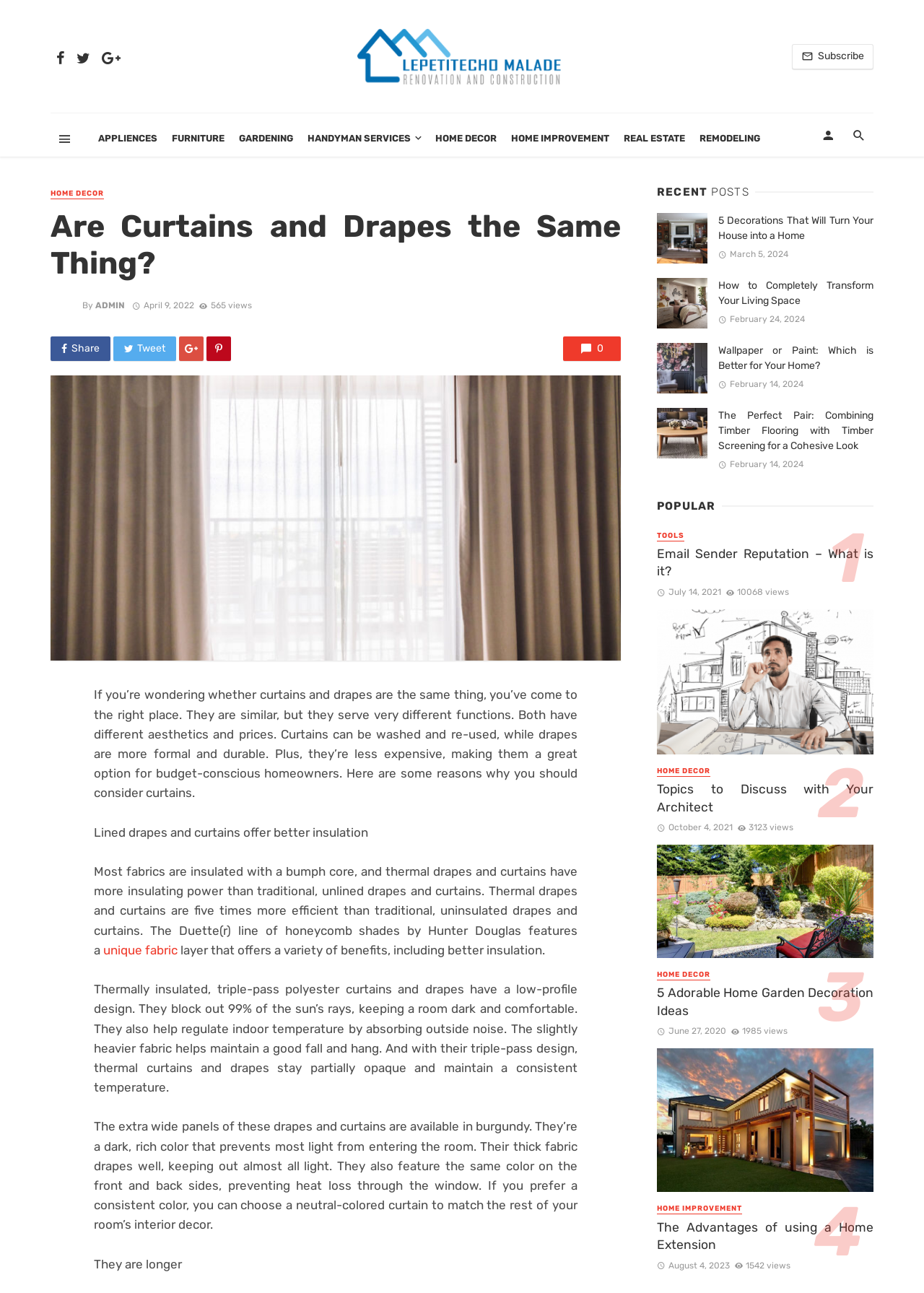Provide a short answer using a single word or phrase for the following question: 
What is the color of the extra wide panels of thermal curtains and drapes?

Burgundy